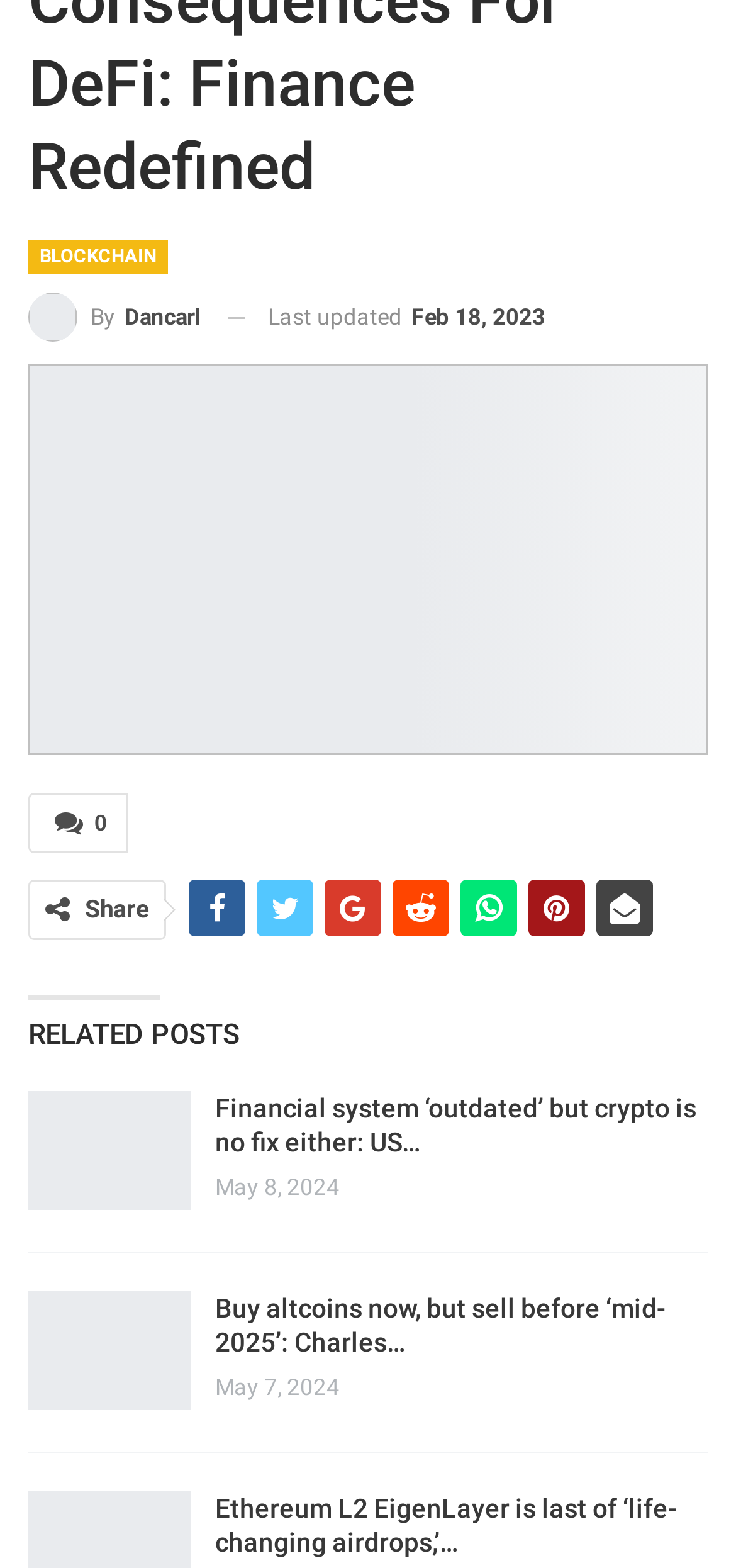Pinpoint the bounding box coordinates of the area that should be clicked to complete the following instruction: "Check the post 'Ethereum L2 EigenLayer is last of ‘life-changing airdrops,’…'". The coordinates must be given as four float numbers between 0 and 1, i.e., [left, top, right, bottom].

[0.292, 0.952, 0.921, 0.993]